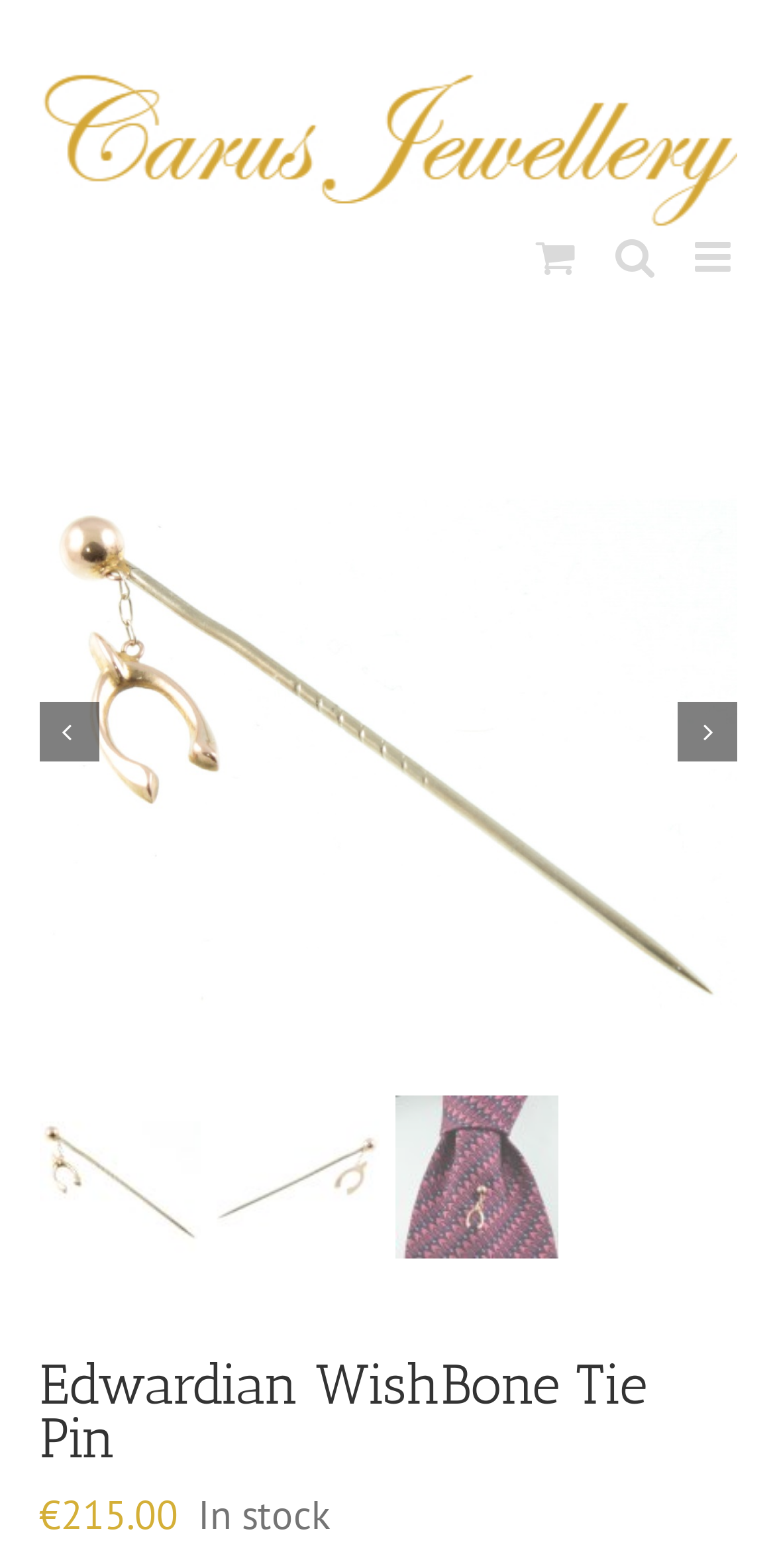What is the price of the Edwardian WishBone Tie Pin?
Please utilize the information in the image to give a detailed response to the question.

I found the price of the Edwardian WishBone Tie Pin by looking at the text elements on the webpage. Specifically, I found the StaticText element with the text '€' and the adjacent StaticText element with the text '215.00', which together indicate the price of the item.